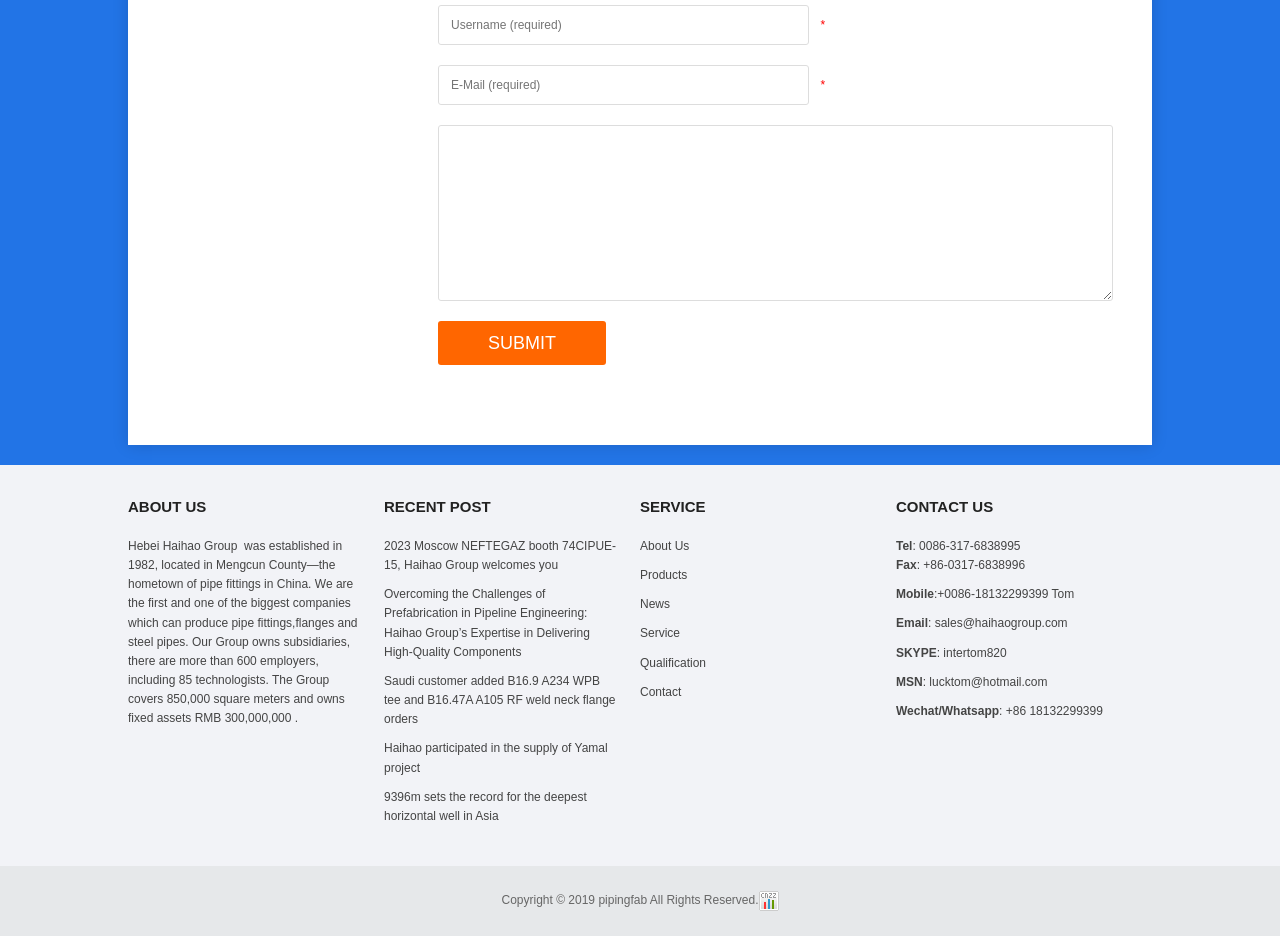Show the bounding box coordinates of the element that should be clicked to complete the task: "Enter username".

[0.342, 0.005, 0.632, 0.048]